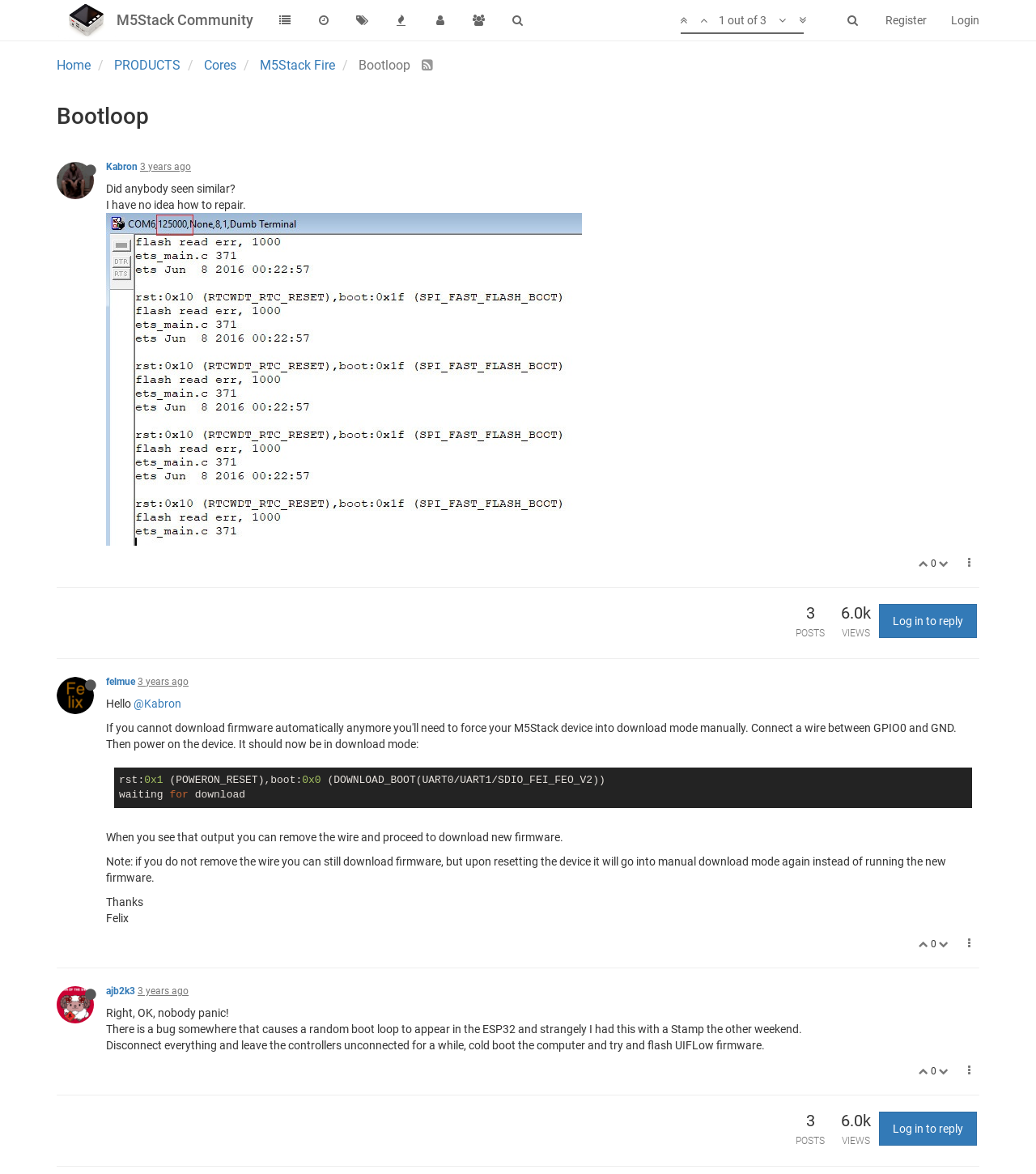How many replies are there in this topic?
Please describe in detail the information shown in the image to answer the question.

I counted the number of posts excluding the first post, which is the topic starter, and found 3 of them. Therefore, there are 3 replies in this topic.